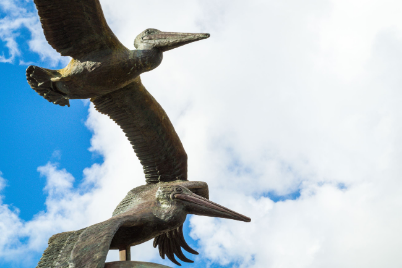How much money was raised for the sculpture's creation?
Answer the question with a detailed and thorough explanation.

According to the caption, the Chamber of Commerce conducted a significant fundraising effort that took four years to gather the necessary $30,000 for the creation of the sculpture.